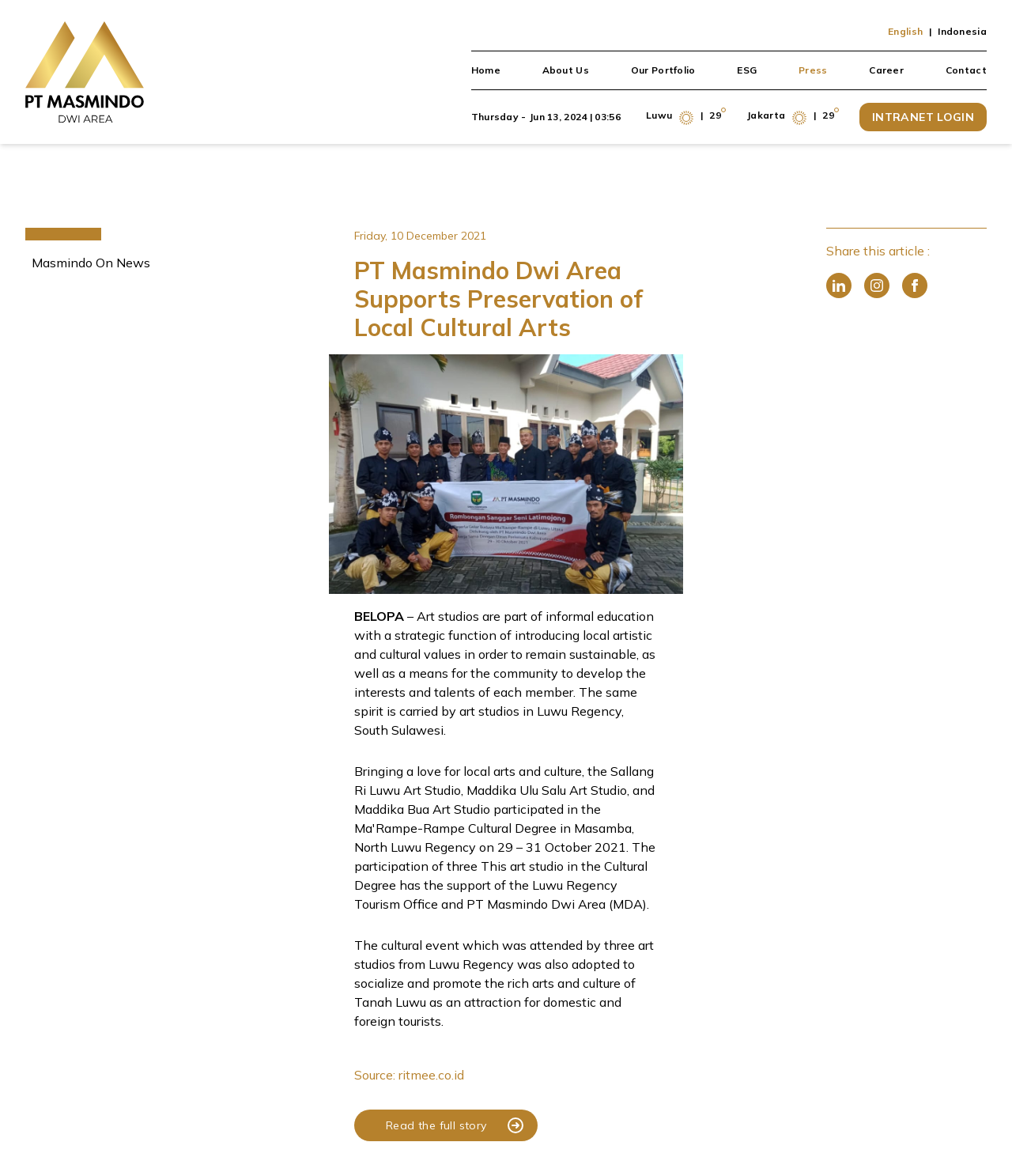What is the current date?
Based on the screenshot, give a detailed explanation to answer the question.

The current date is obtained from the text at the top right corner of the webpage, which is 'Thursday - Jun 13, 2024 | 03:56'.